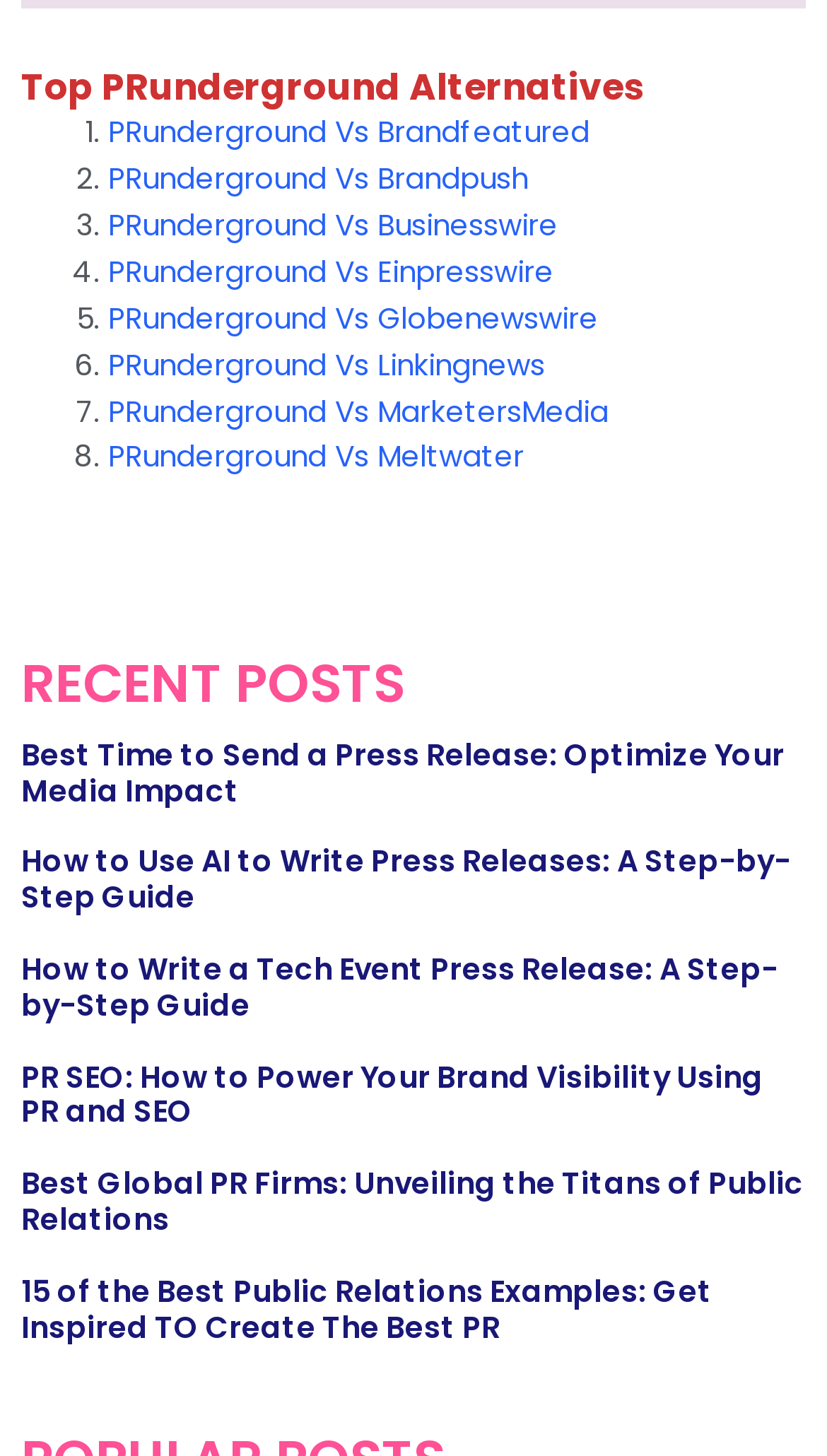Highlight the bounding box coordinates of the region I should click on to meet the following instruction: "Click on the link to compare PRunderground with Brandfeatured".

[0.131, 0.078, 0.713, 0.105]